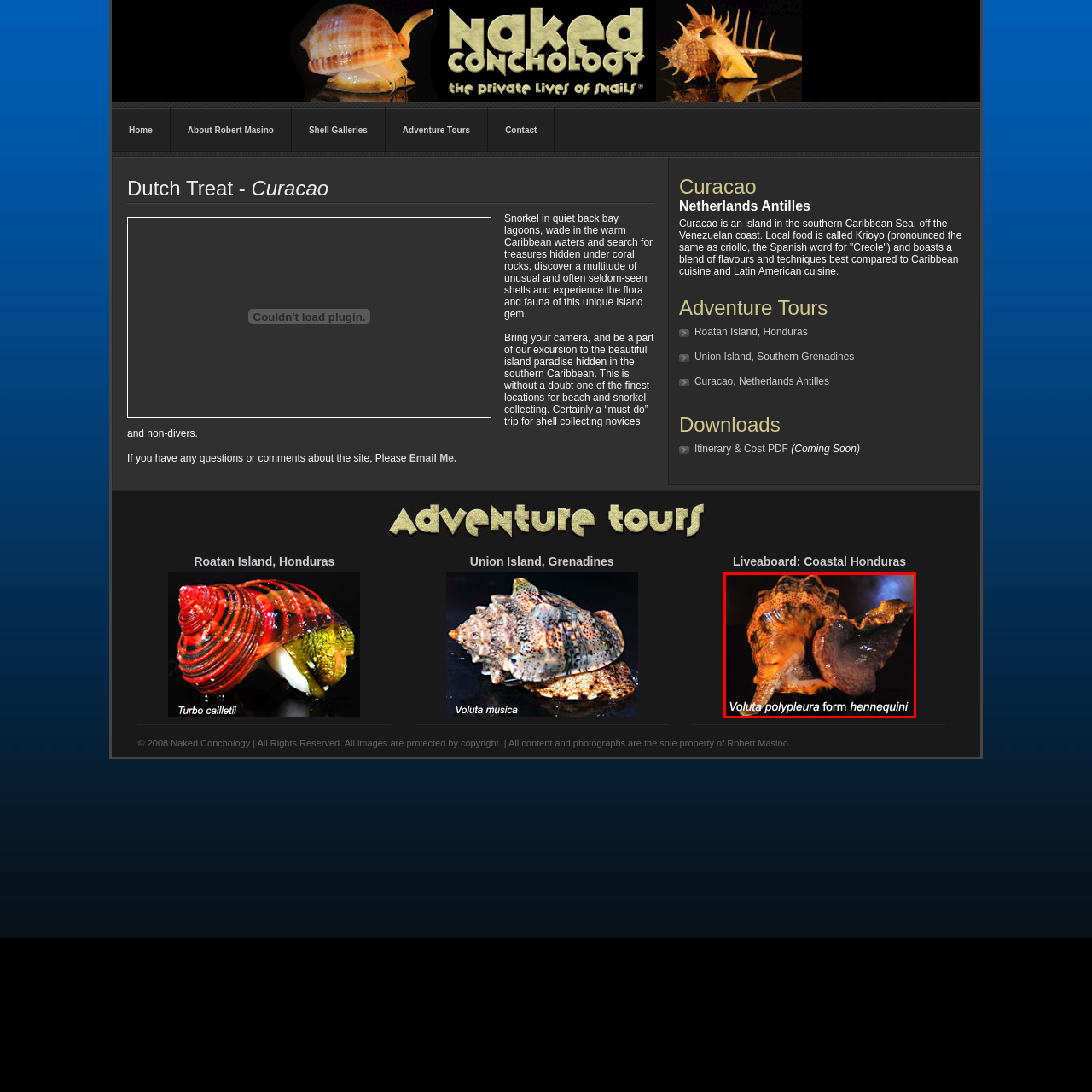Provide an elaborate description of the visual elements present in the image enclosed by the red boundary.

The image features a beautifully detailed specimen of *Voluta polypleura* form *hennequini*, showcasing its striking colors and intricate patterns. This unique marine gastropod is known for its ornate shell, which blends hues of orange and brown, creating a captivating visual contrast. The glossy texture of the shell highlights the elegance of its shape, while the mollusk itself, partially extended, adds a dynamic element to the composition. This species is often celebrated among shell collectors for its exquisite appearance and is commonly found in tropical waters. The image emphasizes both the beauty of the shell and the fascinating biology of this creature, making it a captivating subject for enthusiasts of marine life and conchology.